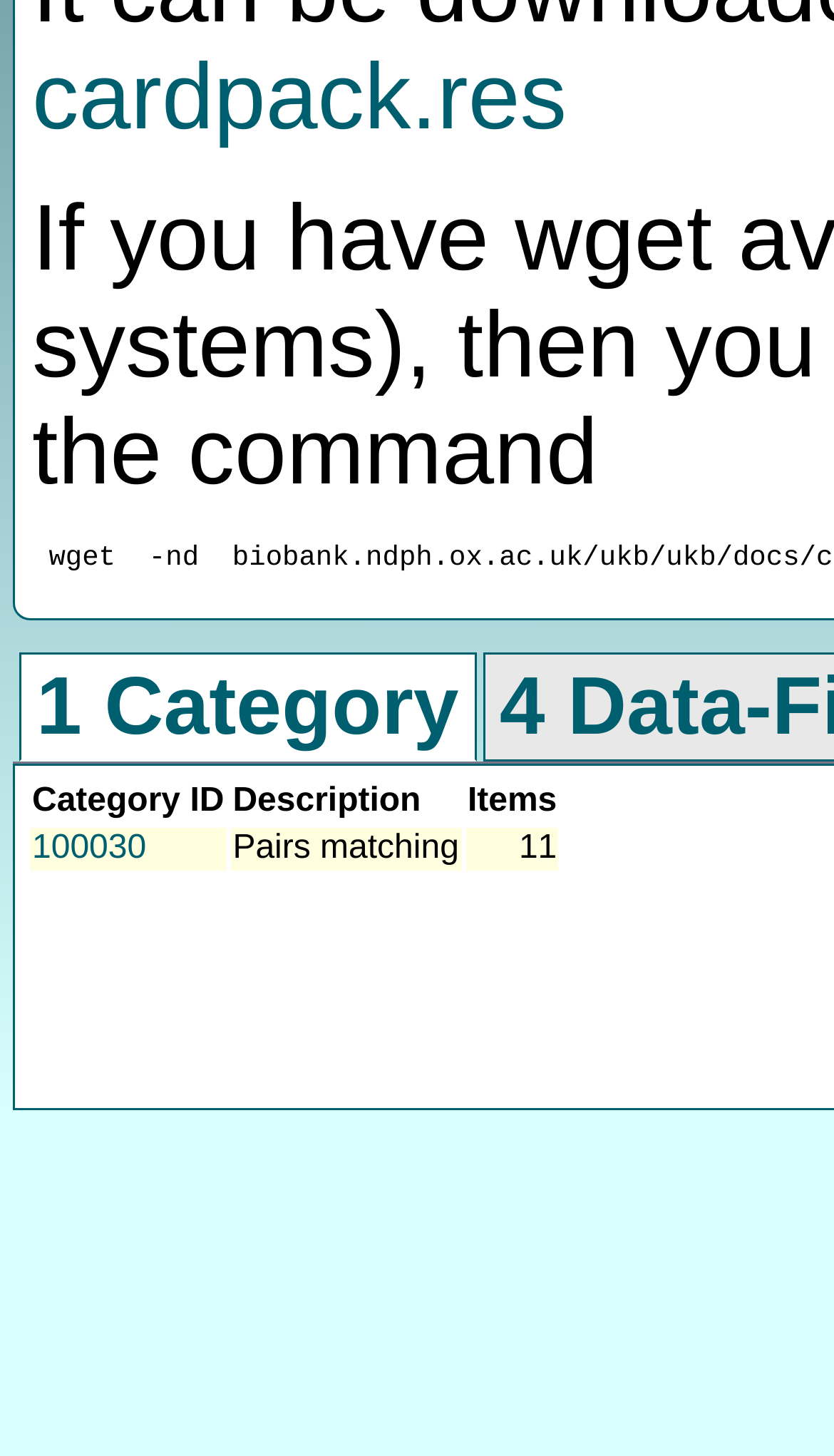Please answer the following question using a single word or phrase: 
How many categories are listed?

At least 1